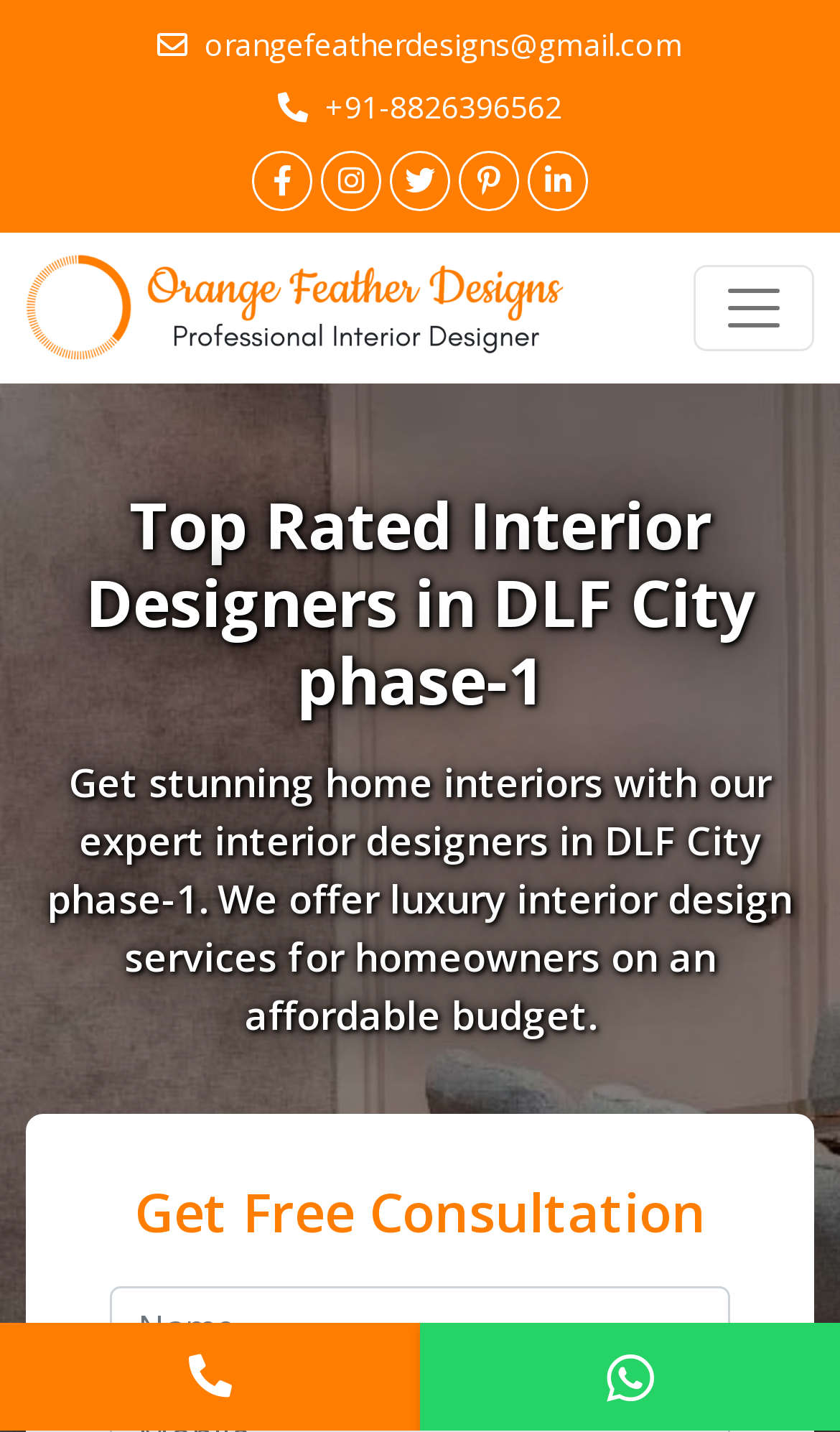Please specify the bounding box coordinates for the clickable region that will help you carry out the instruction: "Click the Email us link".

[0.187, 0.021, 0.233, 0.042]